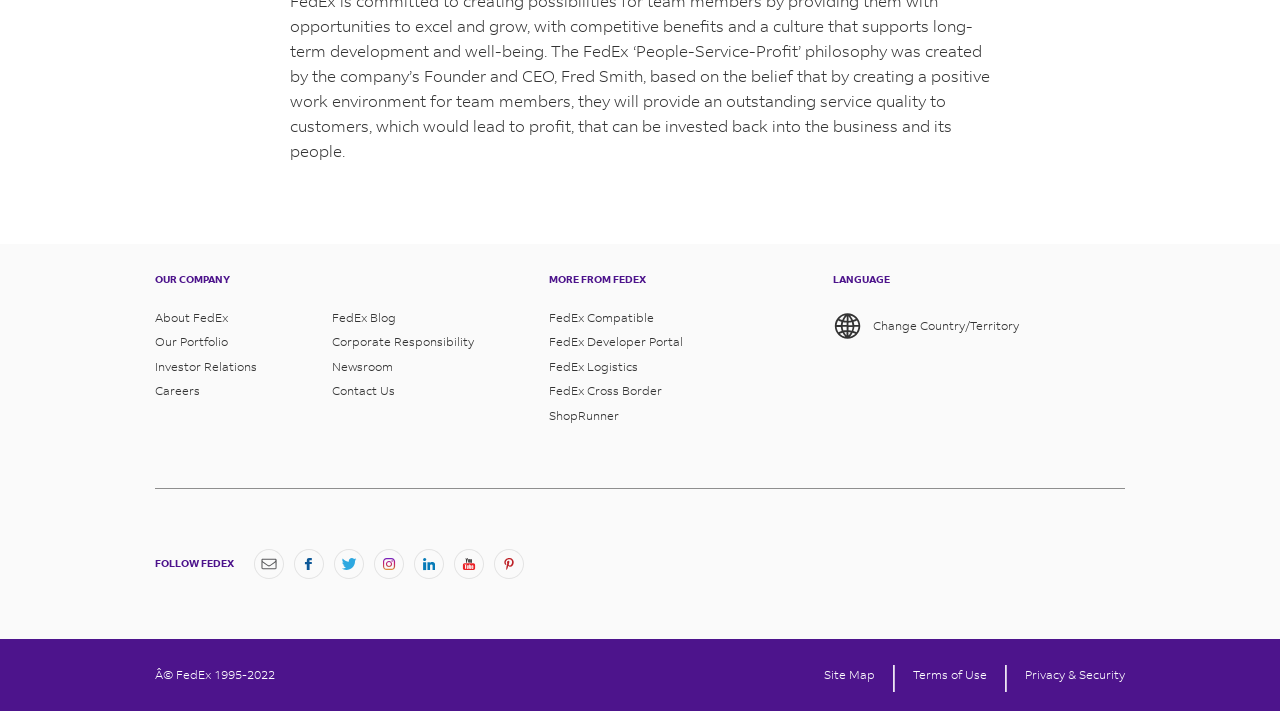Give a one-word or short phrase answer to this question: 
How many social media links are there?

7